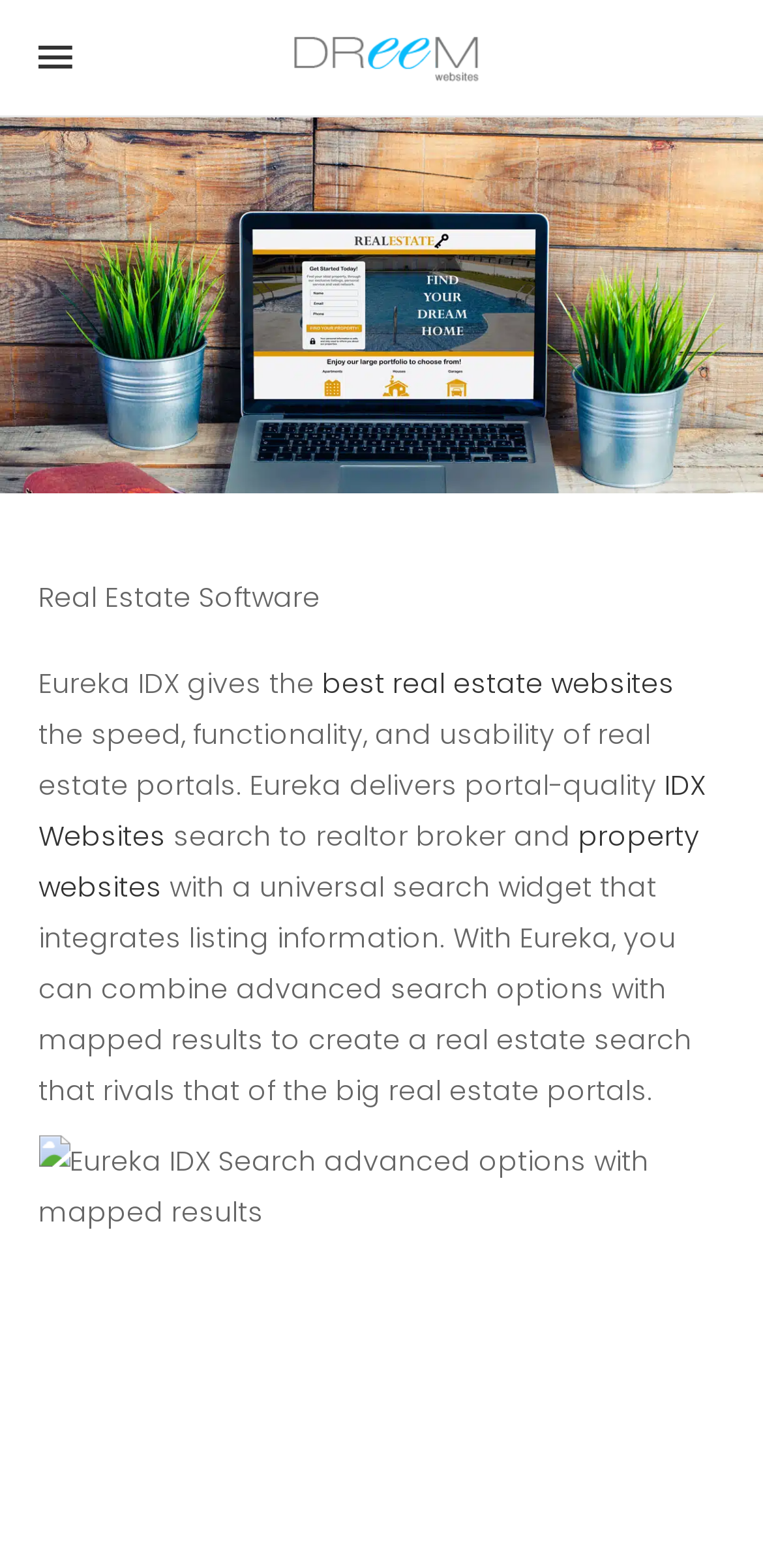Construct a comprehensive caption that outlines the webpage's structure and content.

The webpage is about Eureka IDX, a real estate website design and development company. At the top left corner, there is a small icon represented by a Unicode character. Next to it, on the top center, is a mobile logo image. Below these elements, there is a large title image that spans the entire width of the page.

Underneath the title image, there is a layout table that occupies most of the page. Within this table, there are several links and text elements. On the top left of the table, there is a link to "Real Estate Software". Below this link, there is a paragraph of text that describes the benefits of using Eureka IDX, including "the speed, functionality, and usability of real estate portals". This paragraph is interrupted by two links, one to "best real estate websites" and another to "IDX Websites".

Further down, there is another sentence that continues the description of Eureka IDX's services, mentioning "search to realtor broker and property websites". This sentence is also interrupted by a link to "property websites". The rest of the paragraph describes the features of Eureka IDX's search widget, including advanced search options and mapped results.

Overall, the webpage is promoting Eureka IDX as a solution for real estate websites, highlighting its ability to create a search function that rivals that of major real estate portals.